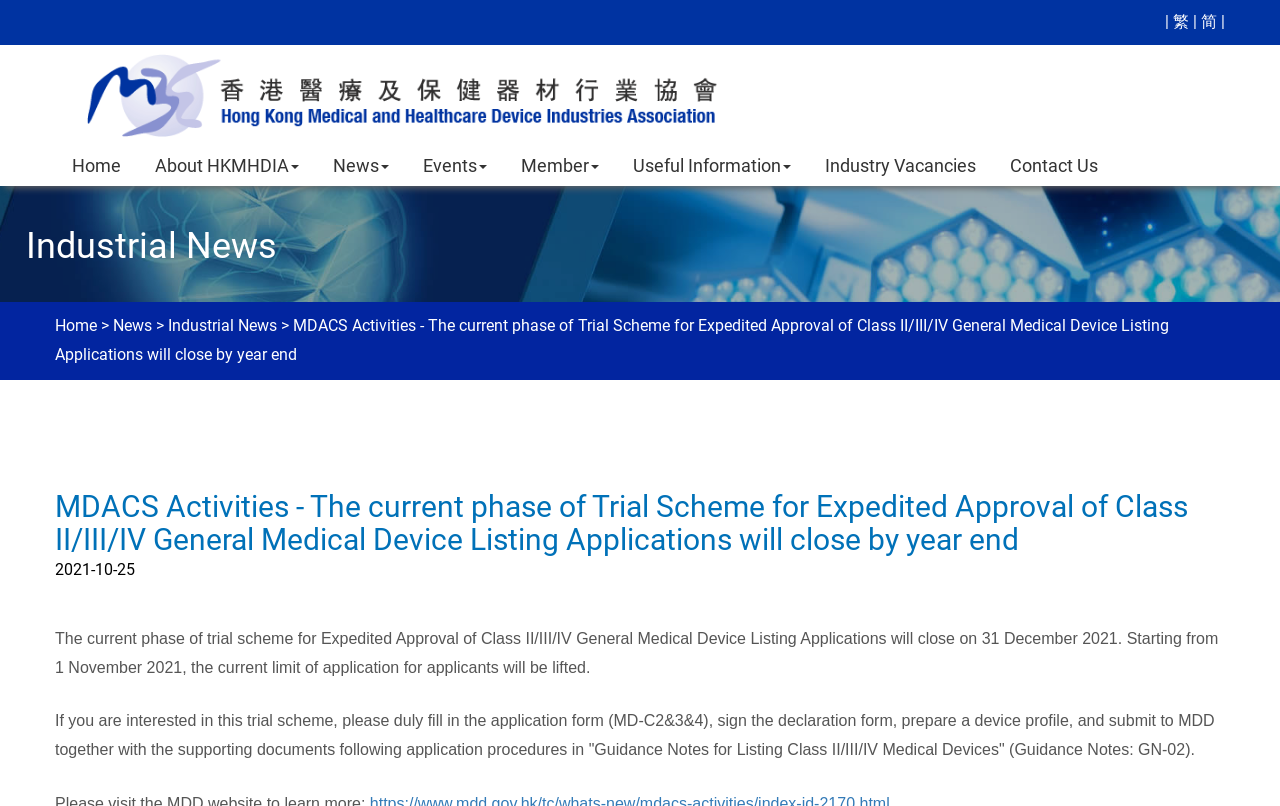Determine the bounding box coordinates of the clickable element to complete this instruction: "Switch to traditional Chinese". Provide the coordinates in the format of four float numbers between 0 and 1, [left, top, right, bottom].

[0.916, 0.015, 0.929, 0.038]